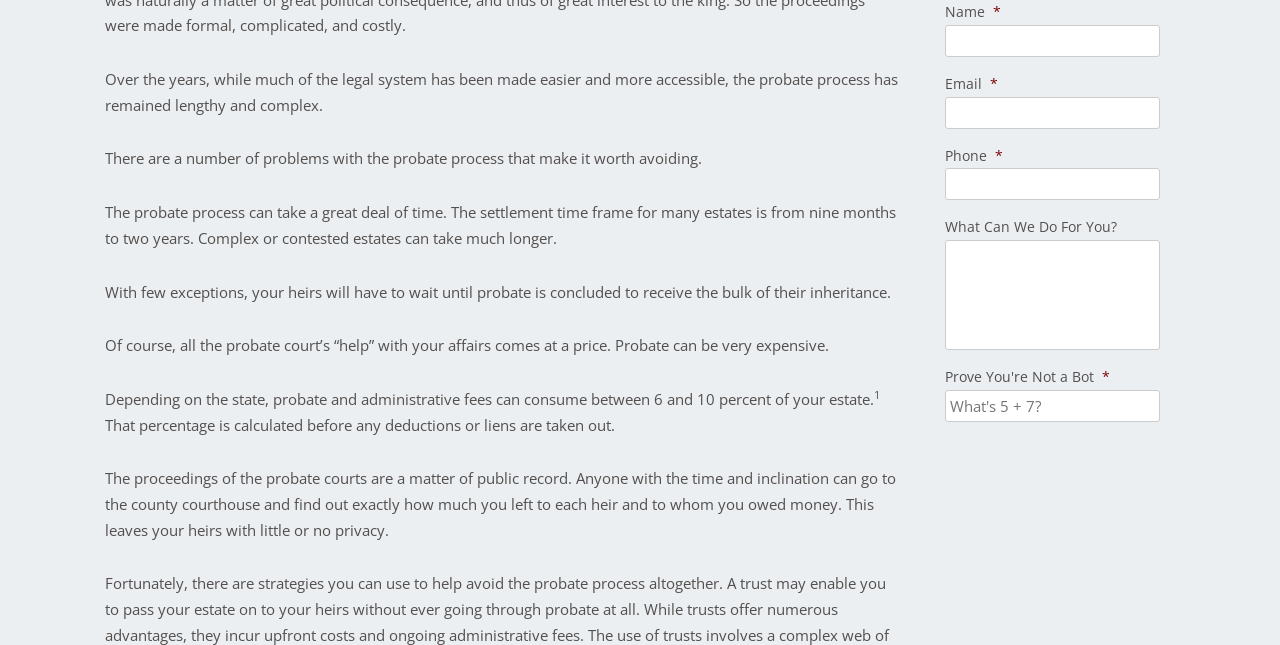Using floating point numbers between 0 and 1, provide the bounding box coordinates in the format (top-left x, top-left y, bottom-right x, bottom-right y). Locate the UI element described here: name="input_3"

[0.738, 0.261, 0.906, 0.311]